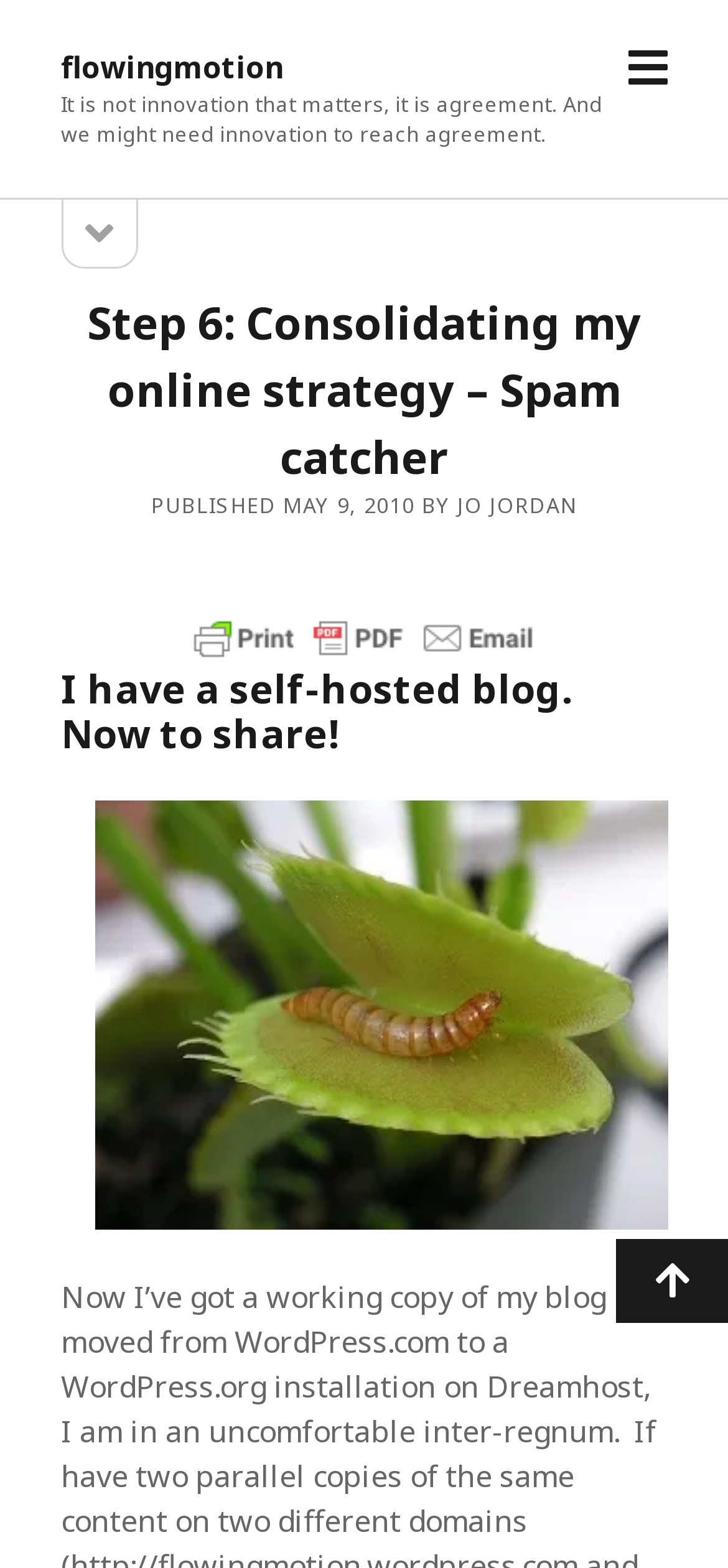Provide an in-depth description of the elements and layout of the webpage.

The webpage is about consolidating an online strategy, specifically Step 6, and is part of a blog called "Spam catcher" by flowingmotion. At the top left, there is a link to the blog's homepage, "flowingmotion". Next to it, there is a quote about innovation and agreement. 

On the top right, there is an "open menu" button, which is not expanded. Below the quote, there is a sidebar that can be opened by clicking the "open sidebar" button. The sidebar contains the title of the blog post, "Step 6: Consolidating my online strategy – Spam catcher", in a heading element. Below the title, there is a line of text indicating that the post was published on May 9, 2010, by Jo Jordan. 

Next, there is a link to print, save as PDF, or email the post, accompanied by a small icon. The main content of the post starts with a heading, "I have a self-hosted blog. Now to share!", followed by a large image of a mealworm in a Venus flytrap. 

At the bottom right of the page, there is a "Scroll to the top" button with an upward arrow icon.